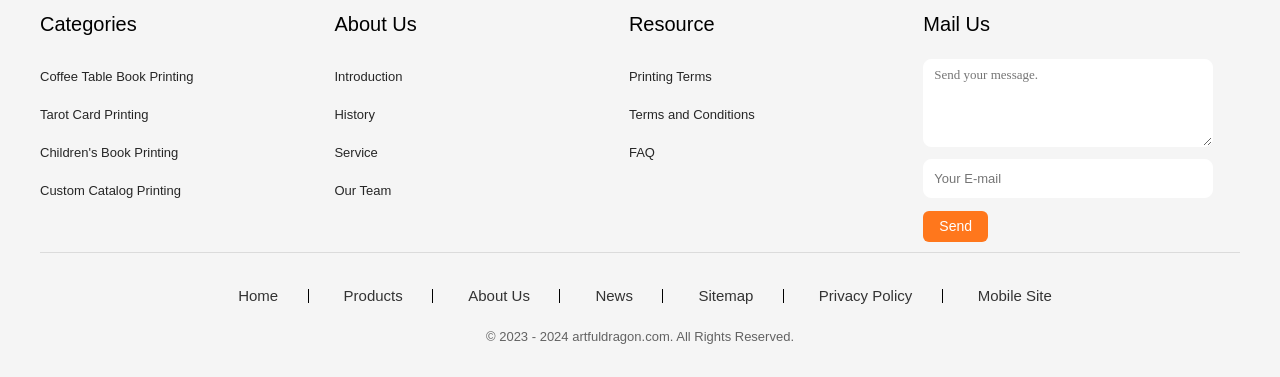Please determine the bounding box coordinates of the element to click in order to execute the following instruction: "Learn about 'Recent onset/chronic nausea or nausea for 1-3 months'". The coordinates should be four float numbers between 0 and 1, specified as [left, top, right, bottom].

None